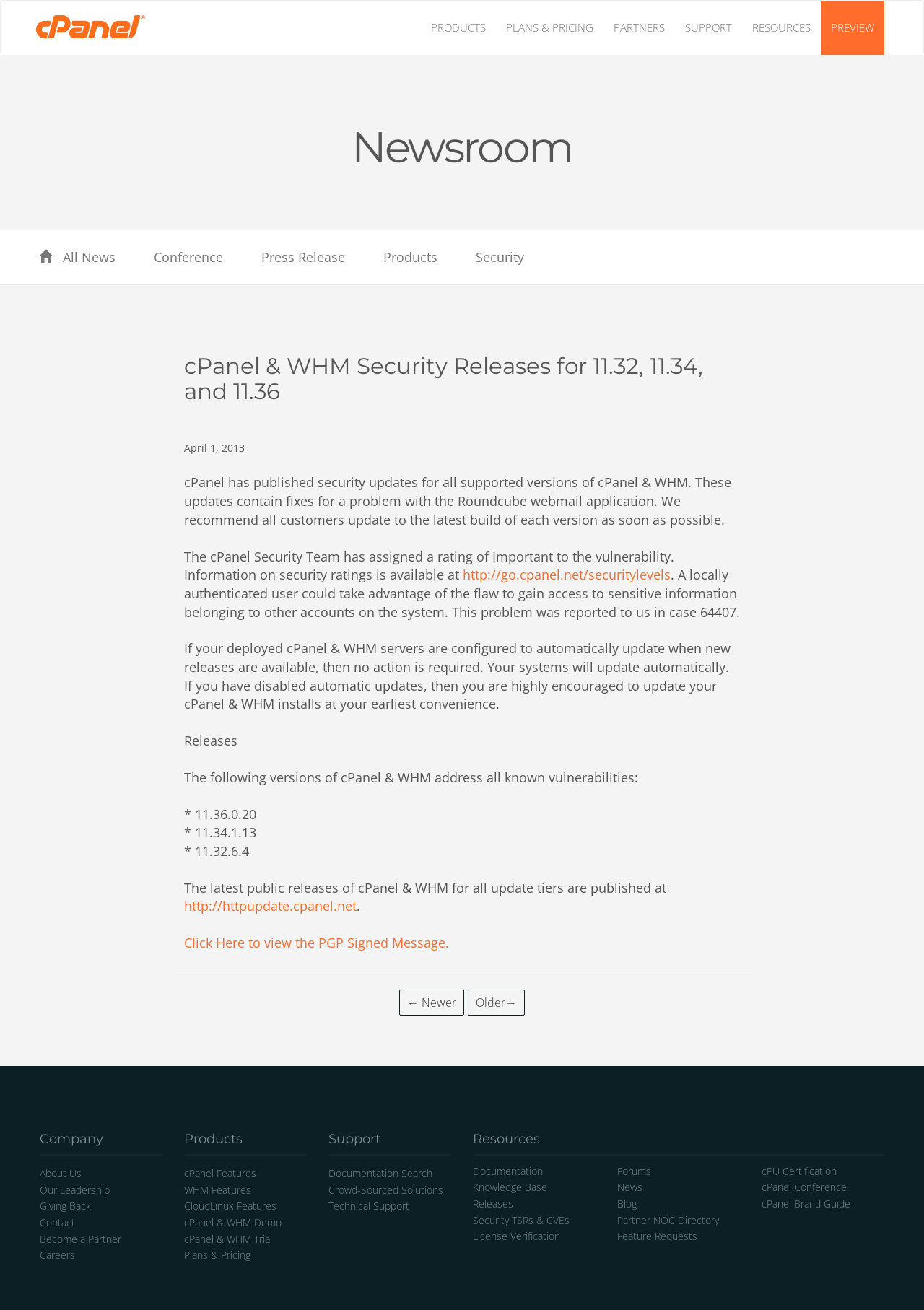Please determine the bounding box coordinates of the element to click on in order to accomplish the following task: "Click on the 'Older→' link". Ensure the coordinates are four float numbers ranging from 0 to 1, i.e., [left, top, right, bottom].

[0.506, 0.757, 0.568, 0.771]